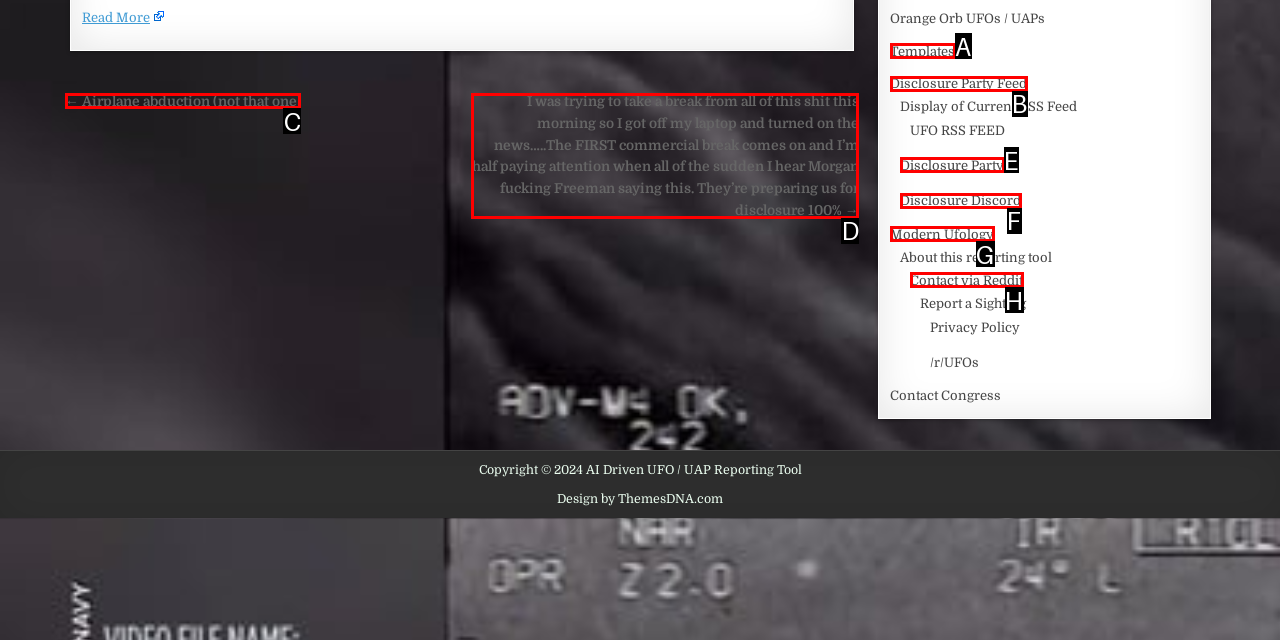Identify the HTML element that corresponds to the description: Modern Ufology Provide the letter of the correct option directly.

G